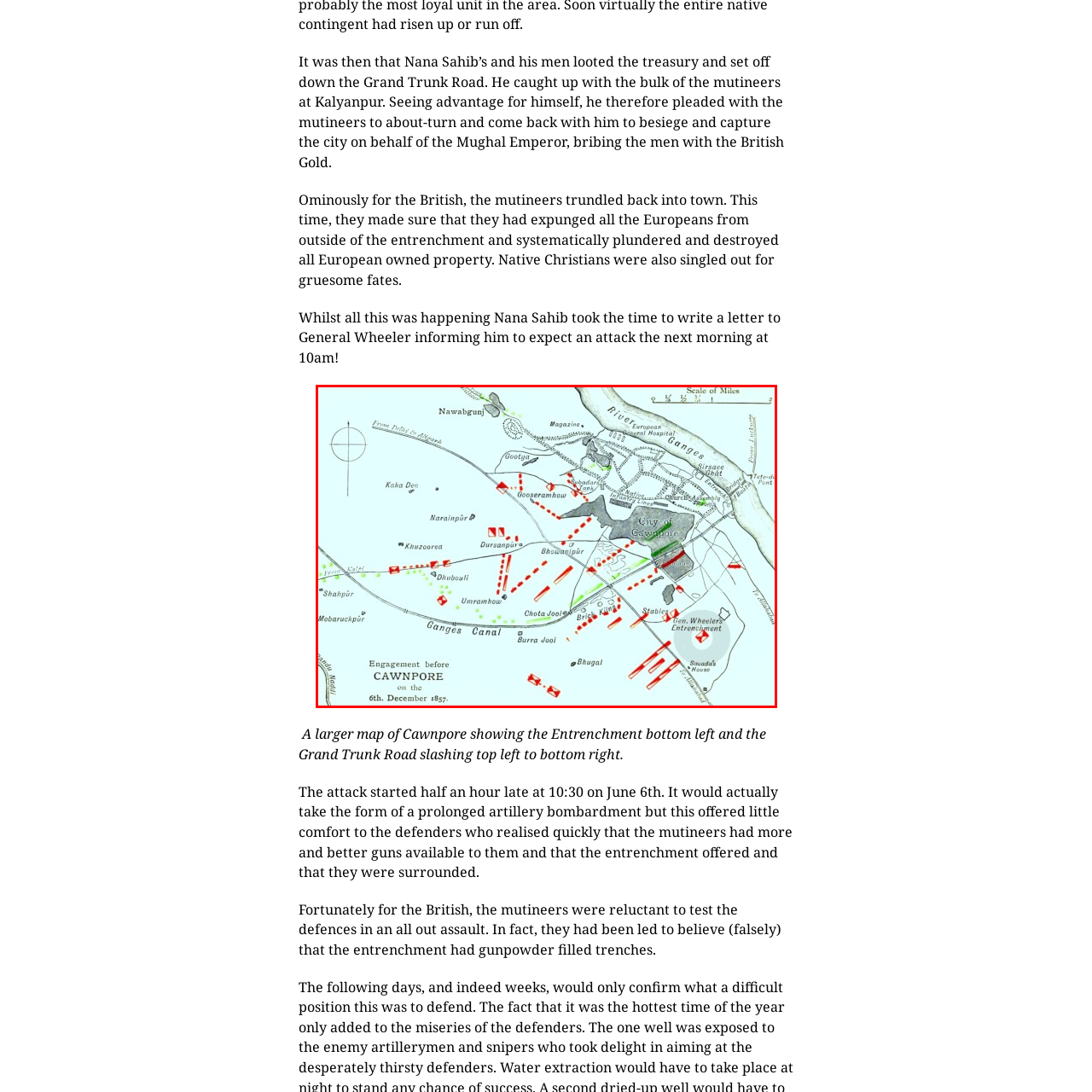View the segment outlined in white, What is the name of the canal shown on the map? 
Answer using one word or phrase.

Ganges Canal